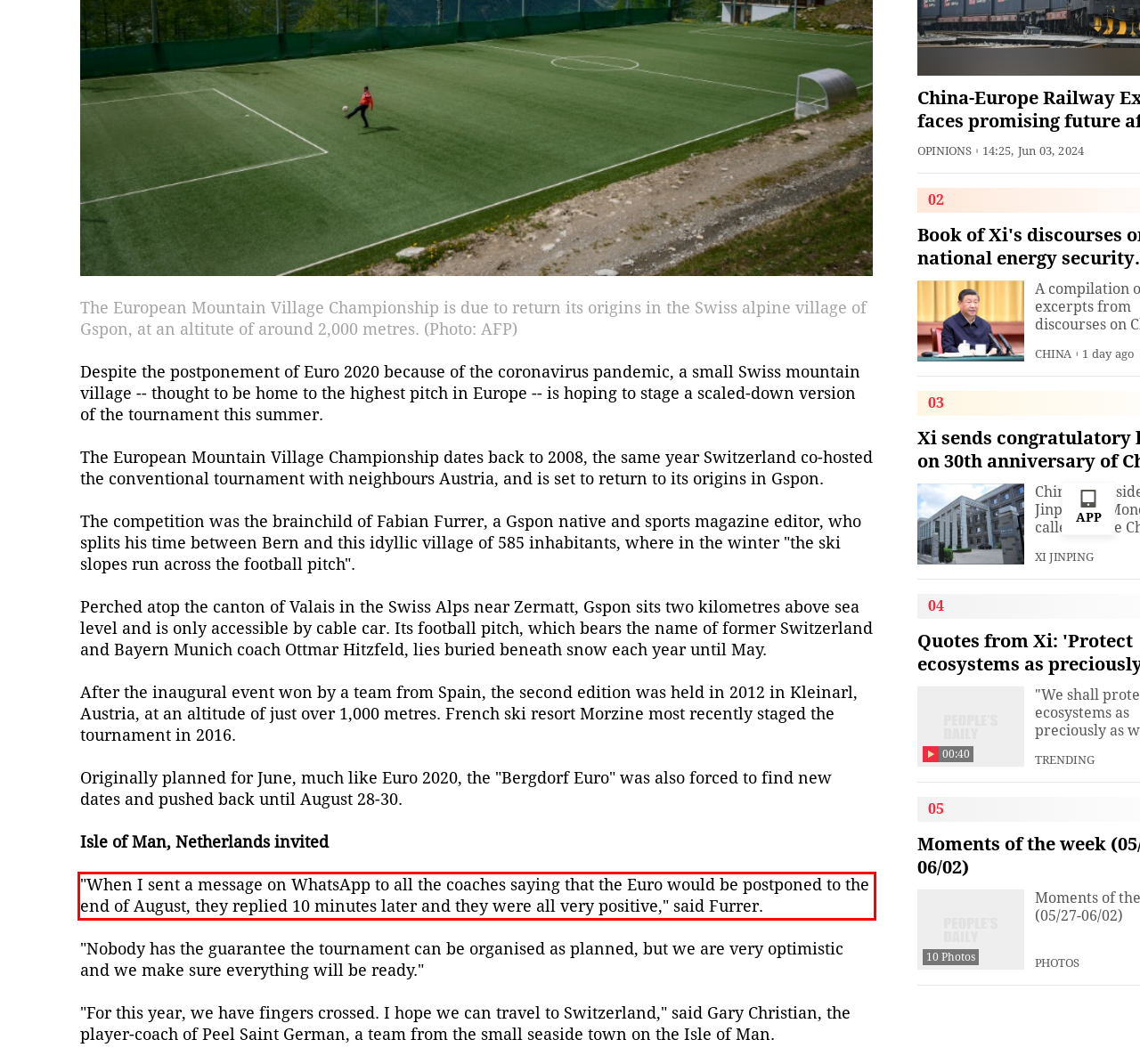Please look at the screenshot provided and find the red bounding box. Extract the text content contained within this bounding box.

"When I sent a message on WhatsApp to all the coaches saying that the Euro would be postponed to the end of August, they replied 10 minutes later and they were all very positive," said Furrer.